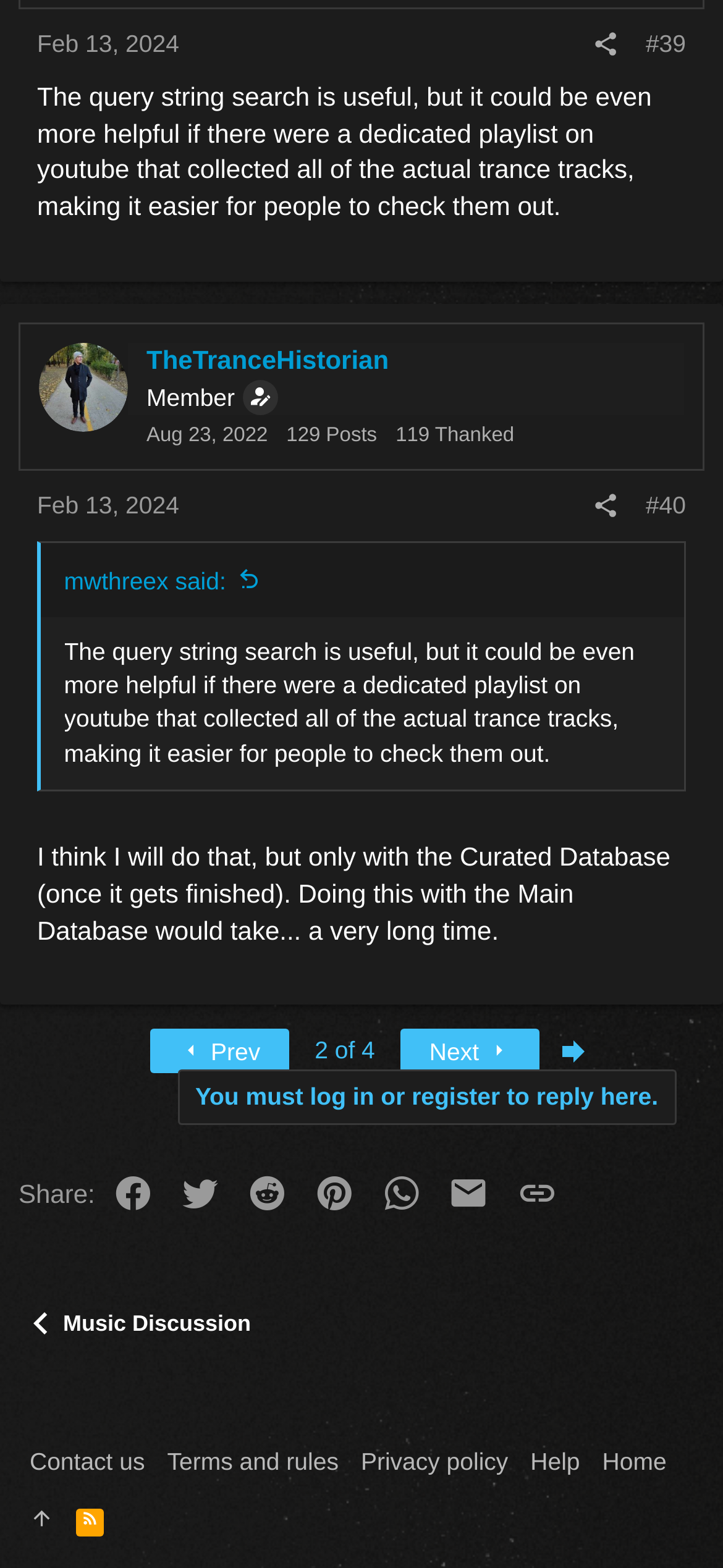Identify the bounding box coordinates of the area that should be clicked in order to complete the given instruction: "Reply to the post". The bounding box coordinates should be four float numbers between 0 and 1, i.e., [left, top, right, bottom].

[0.247, 0.682, 0.936, 0.718]